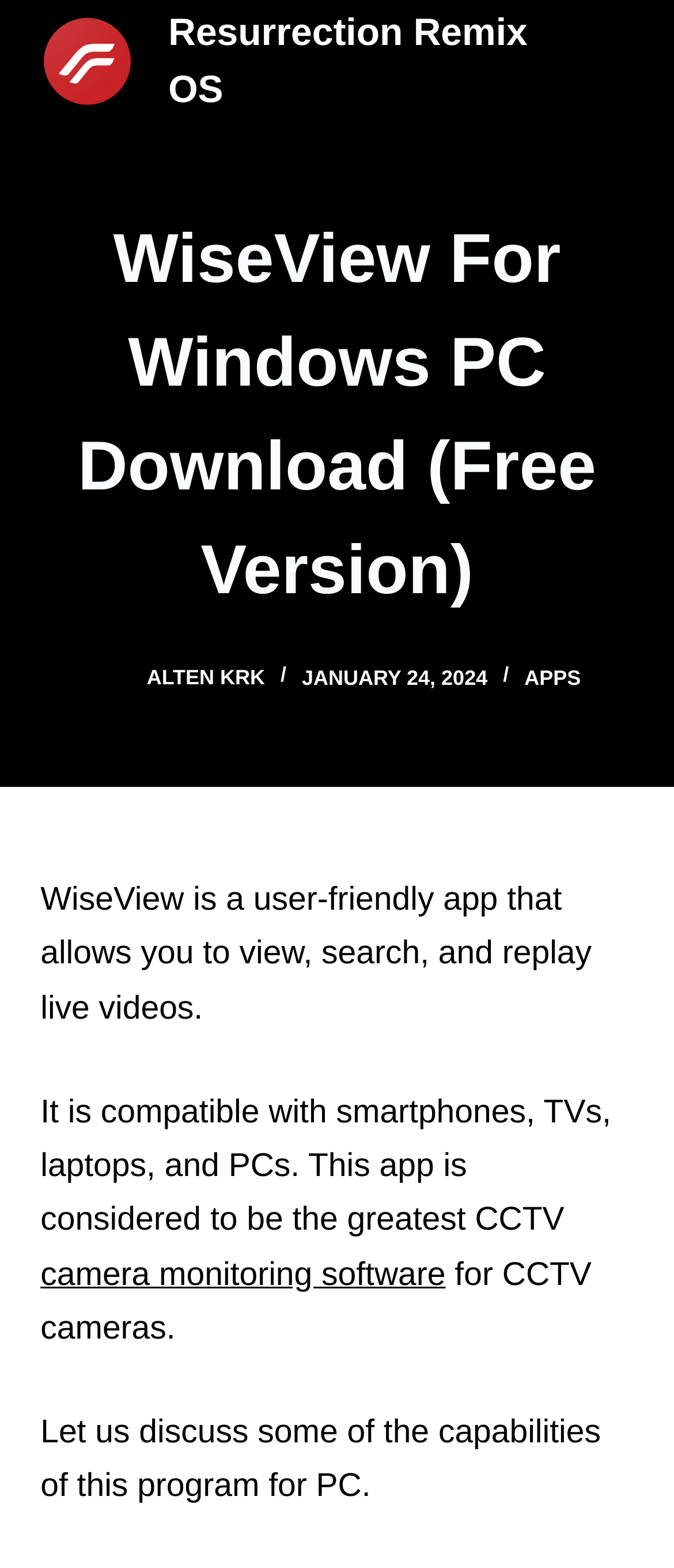What can users do with WiseView?
Carefully analyze the image and provide a detailed answer to the question.

The webpage states that WiseView allows users to view, search, and replay live videos, indicating that it provides users with a range of functionalities for managing and accessing live video content.